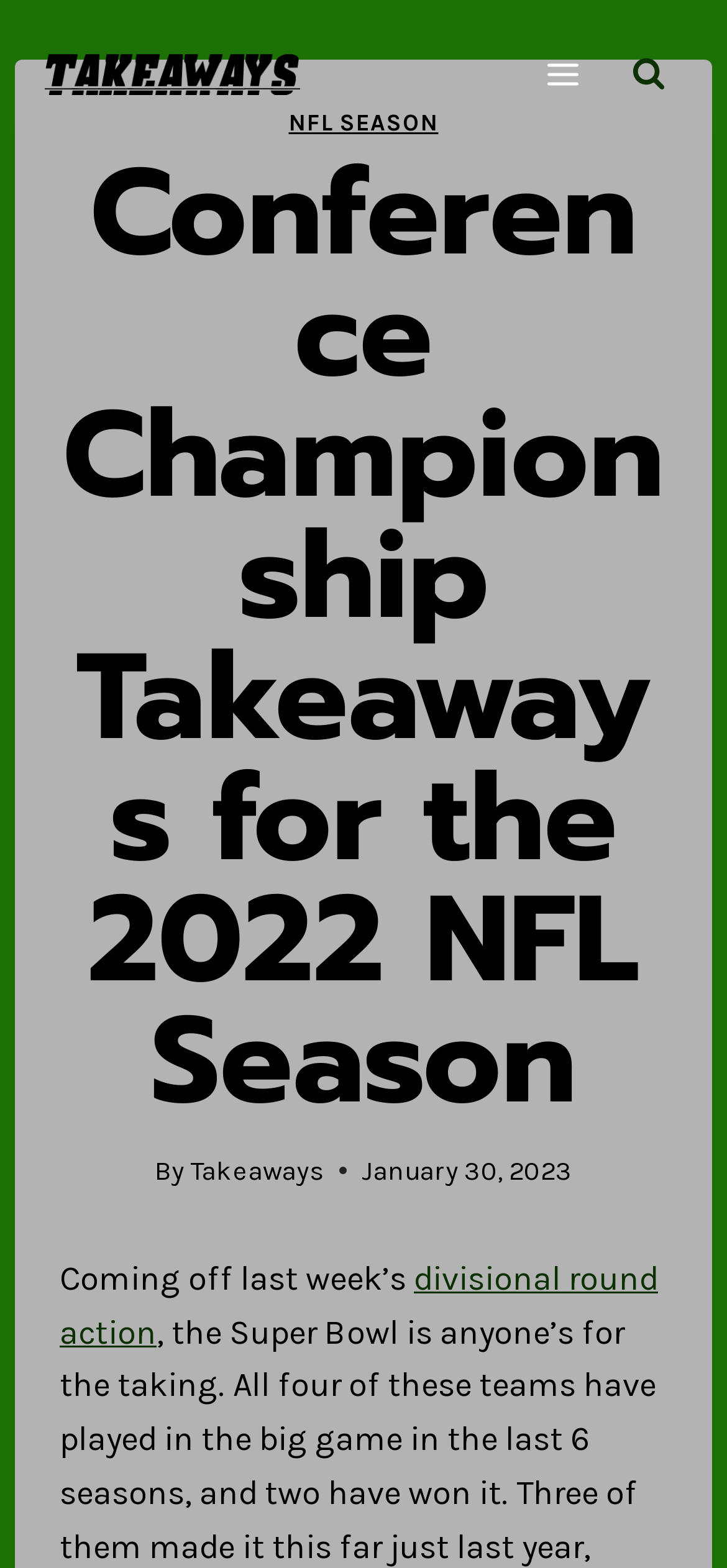What is the principal heading displayed on the webpage?

Conference Championship Takeaways for the 2022 NFL Season